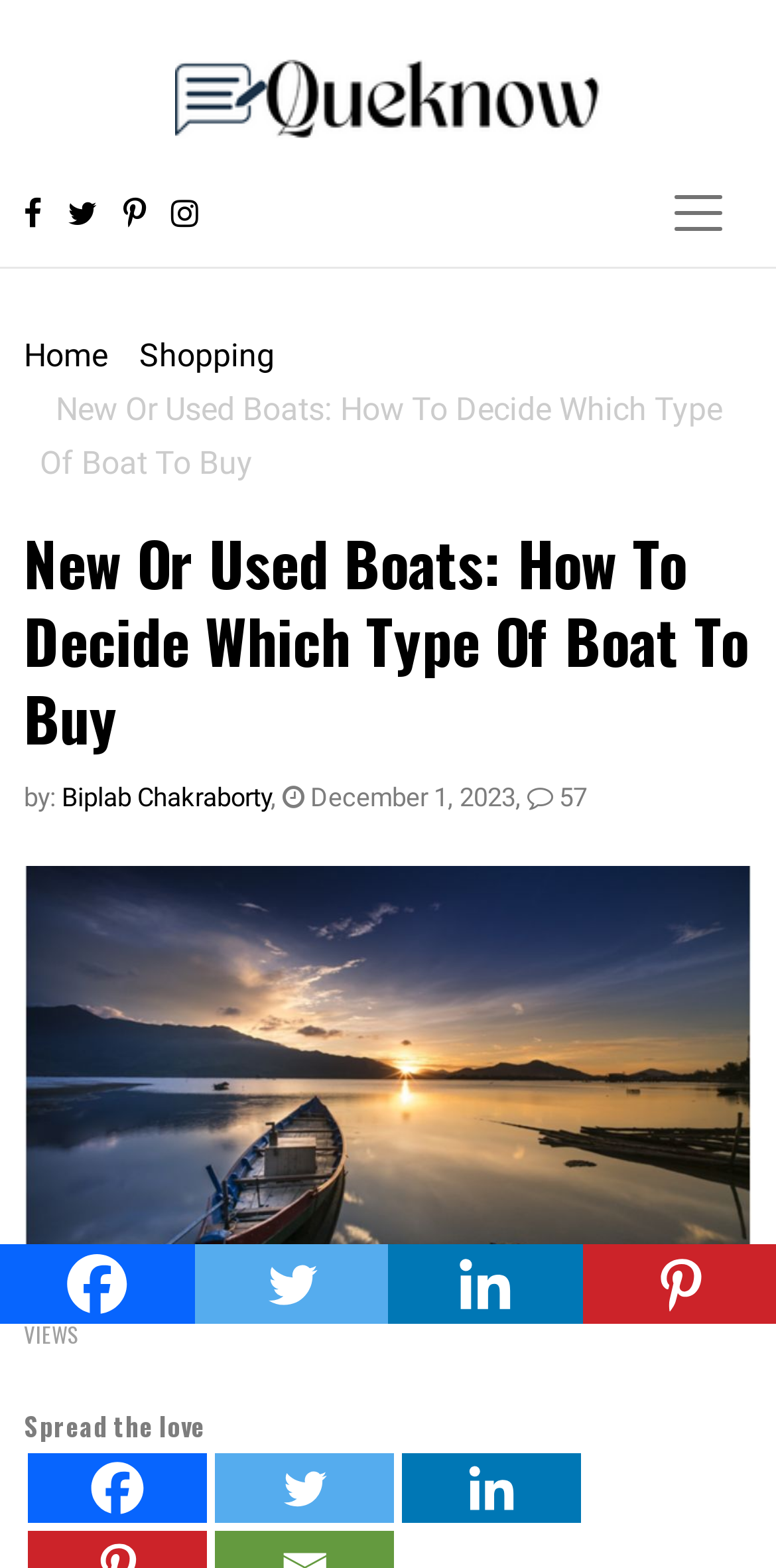Answer the question with a single word or phrase: 
How many views does the article have?

58